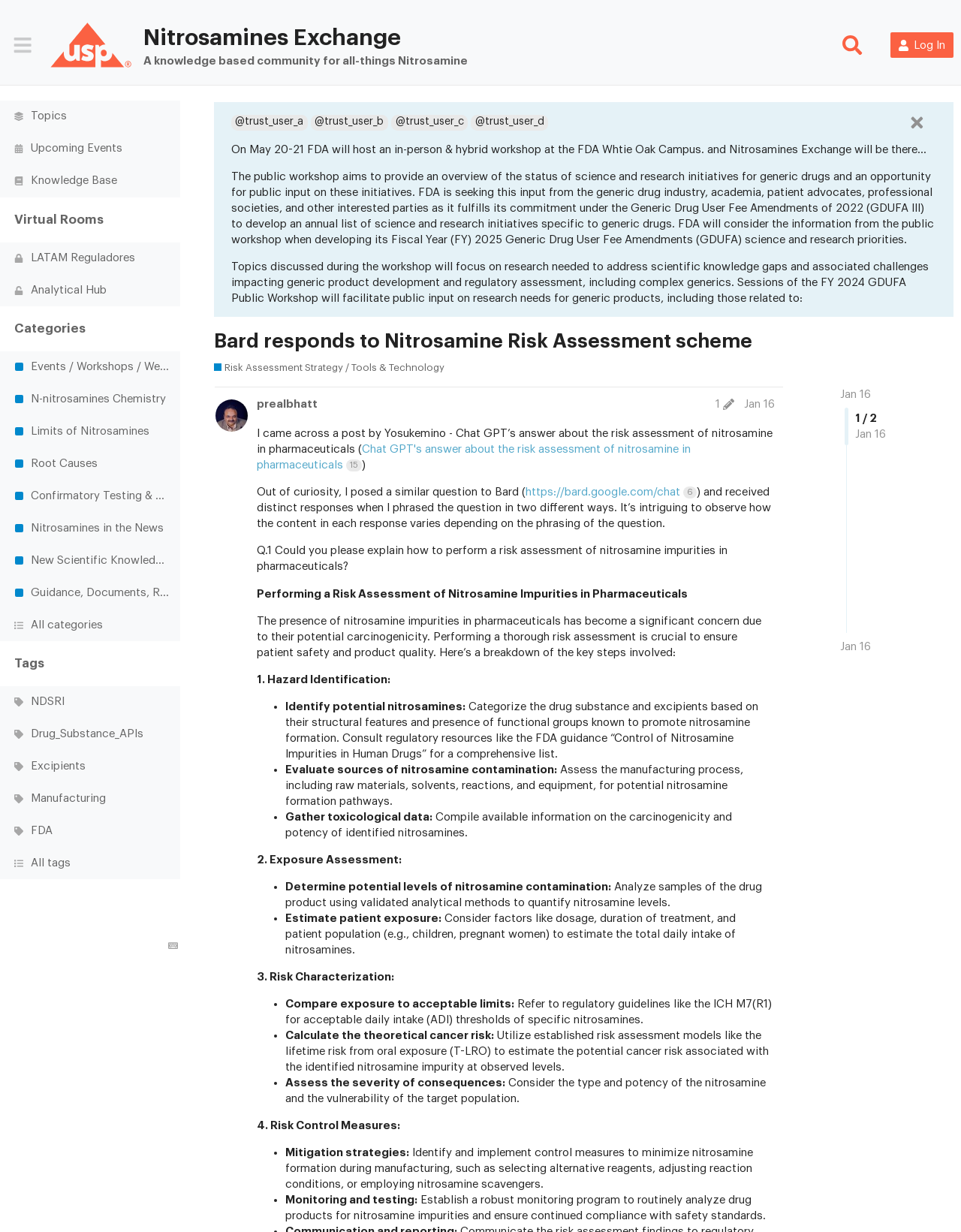Describe all the significant parts and information present on the webpage.

This webpage appears to be a forum or discussion board focused on the topic of nitrosamines in pharmaceuticals. At the top of the page, there is a header section with a logo and a navigation menu. Below the header, there is a prominent section with a title "Bard responds to Nitrosamine Risk Assessment scheme" and a brief description. 

On the left side of the page, there is a sidebar with various categories and links, including "Topics", "Upcoming Events", "Knowledge Base", and "Virtual Rooms". Each category has an associated icon. The sidebar also contains links to specific topics, such as "N-nitrosamines Chemistry", "Limits of Nitrosamines", and "Root Causes". 

The main content area of the page features a discussion thread with multiple posts and comments. The thread appears to be related to a workshop hosted by the FDA on the topic of generic drugs and nitrosamines. The posts include information about the workshop, including the date, location, and topics to be discussed. There are also comments and responses from users, including a call to action to submit comments on the public docket.

Throughout the page, there are various buttons and links, including "Log In", "Search", and "Tags". There are also images and icons associated with the different categories and links. At the bottom of the page, there is a section with pagination links, indicating that there are multiple pages of content.